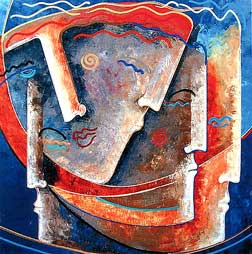What colors dominate the background of the artwork?
Give a single word or phrase answer based on the content of the image.

Deep blues and warm reds